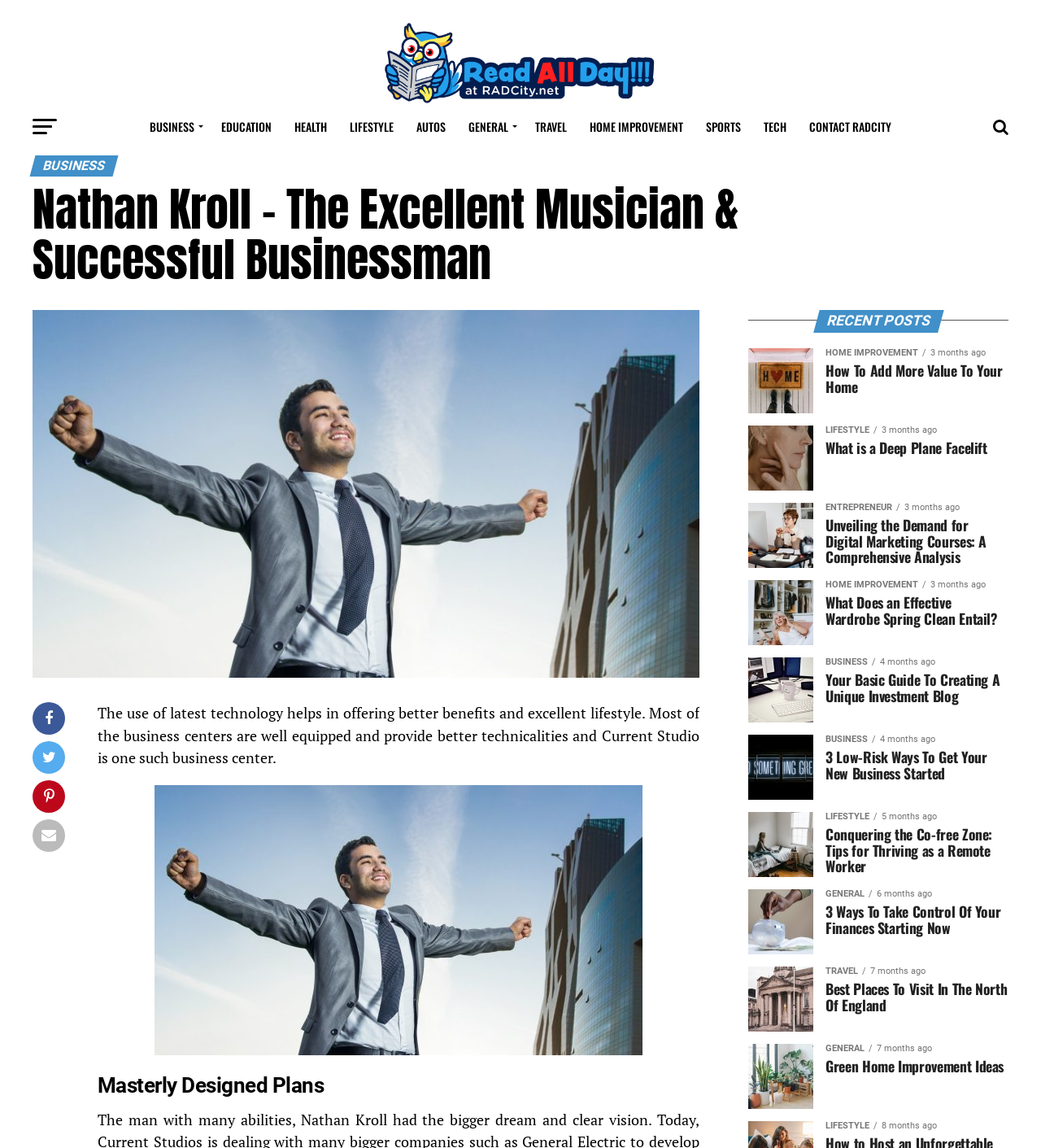Given the element description: "parent_node: Read All Day!", predict the bounding box coordinates of this UI element. The coordinates must be four float numbers between 0 and 1, given as [left, top, right, bottom].

[0.363, 0.083, 0.637, 0.096]